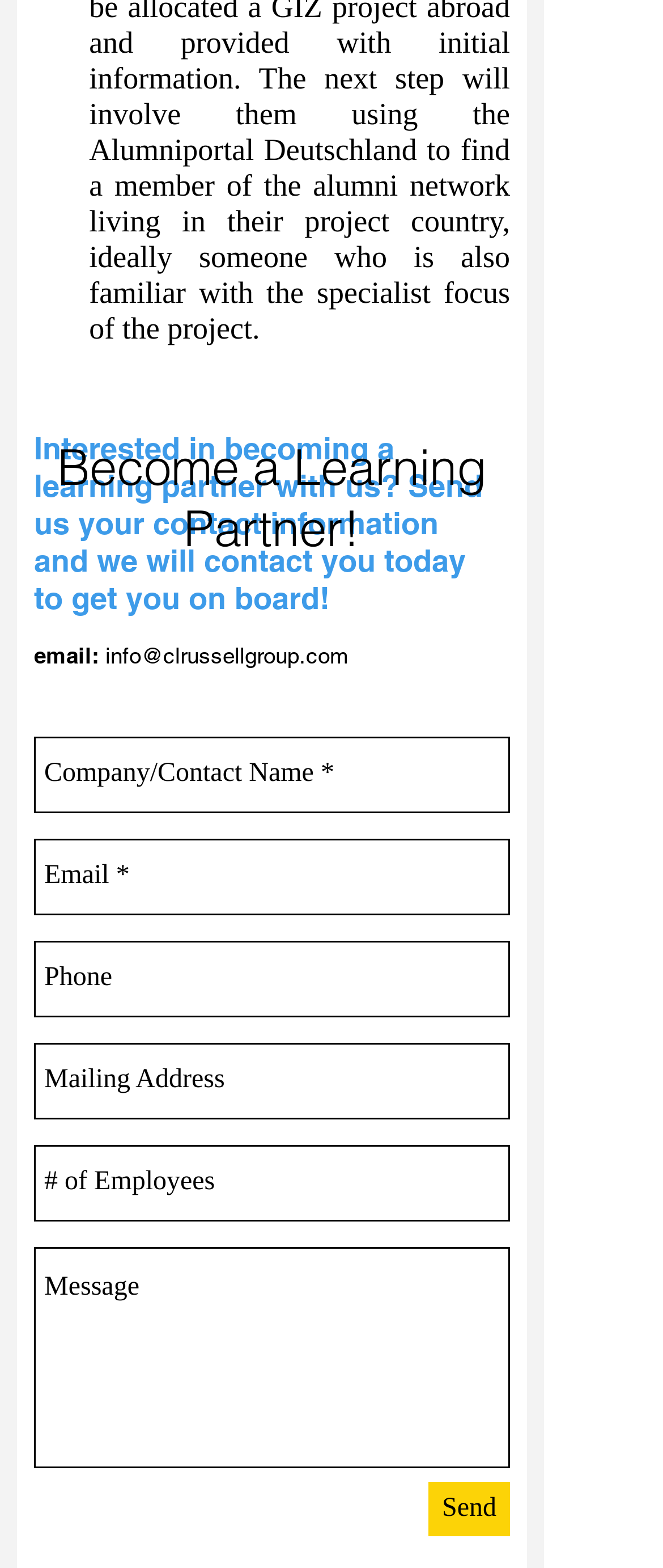Find and indicate the bounding box coordinates of the region you should select to follow the given instruction: "Enter phone number".

[0.051, 0.6, 0.769, 0.649]